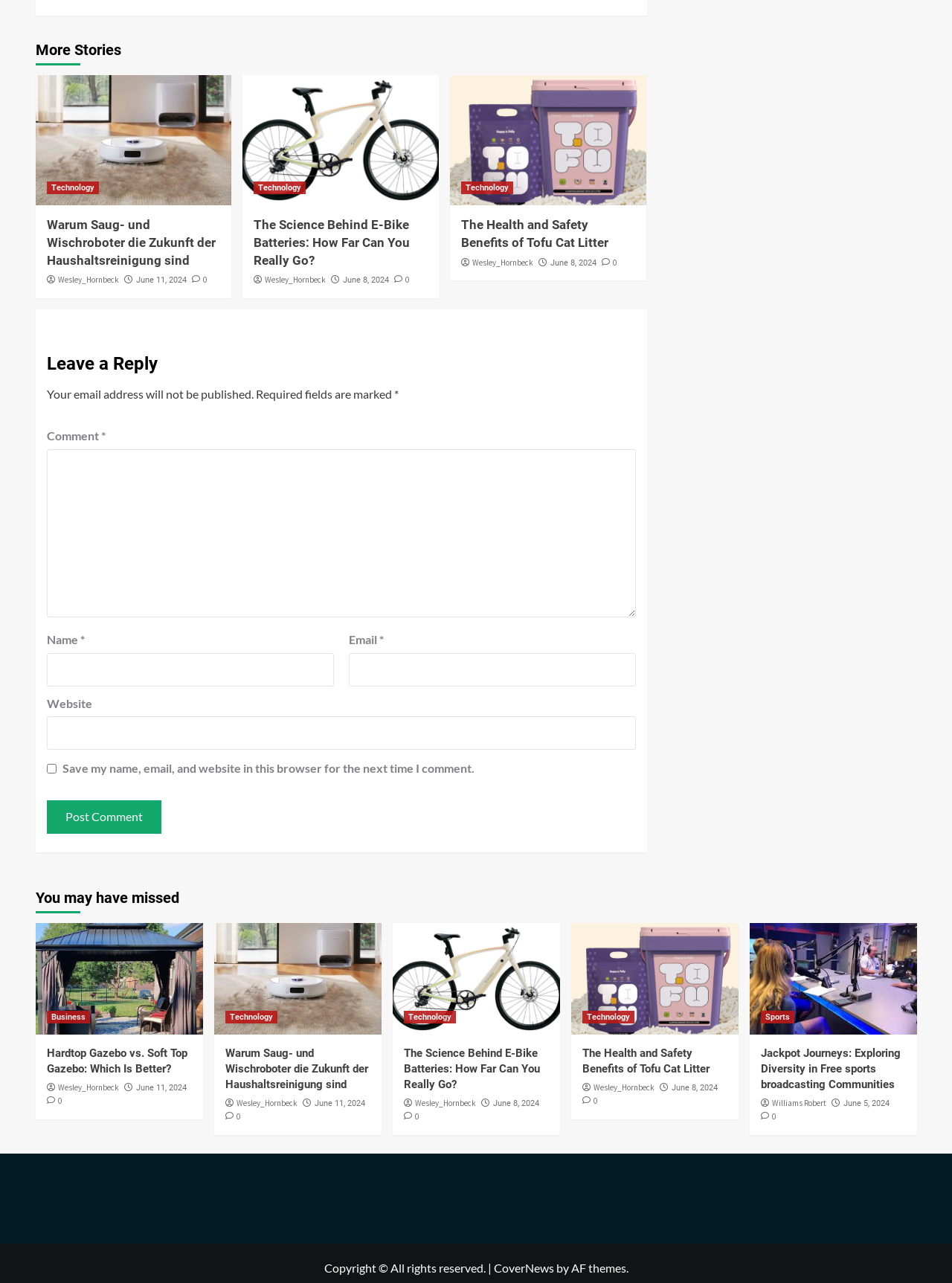Locate the bounding box coordinates of the area where you should click to accomplish the instruction: "Leave a reply in the comment section".

[0.049, 0.267, 0.668, 0.3]